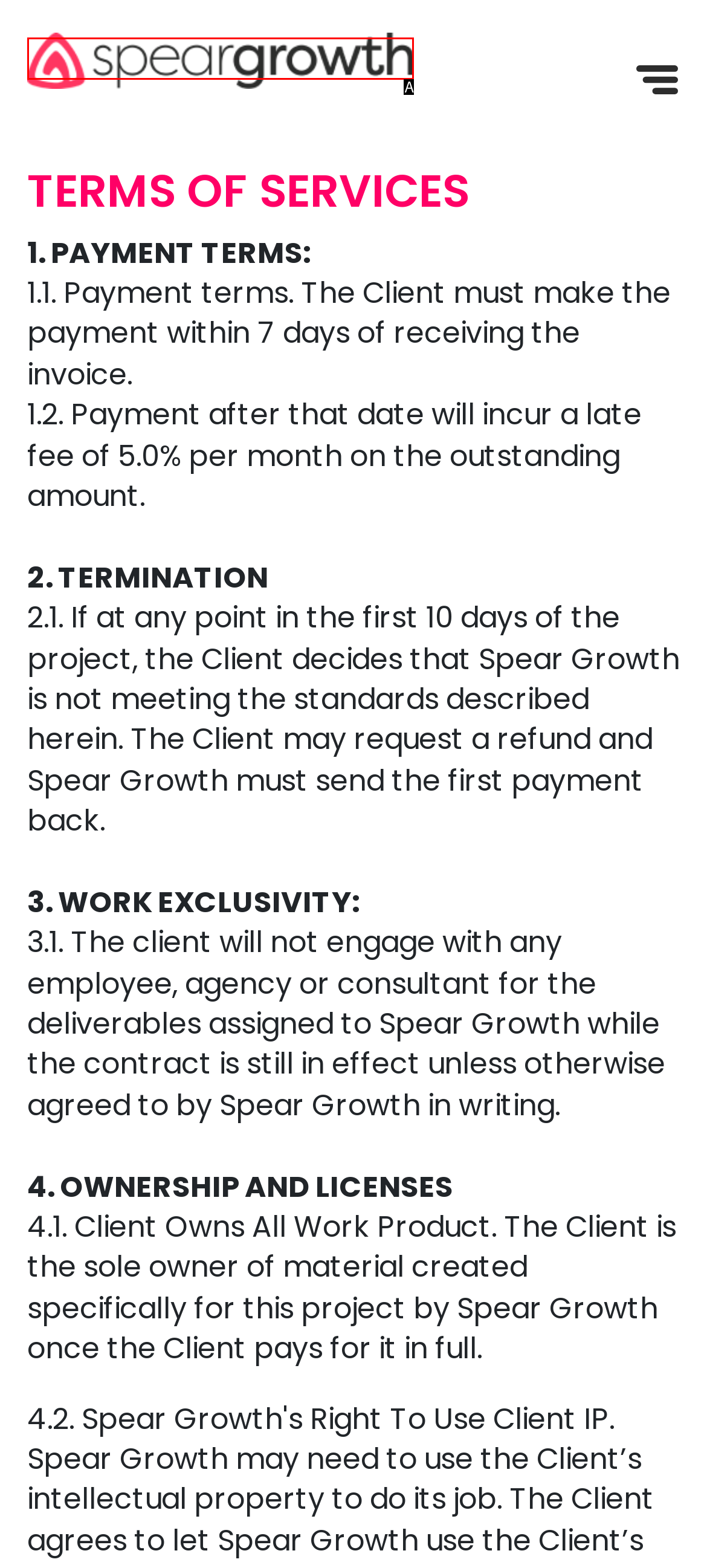Match the HTML element to the given description: alt="Site Logo"
Indicate the option by its letter.

A